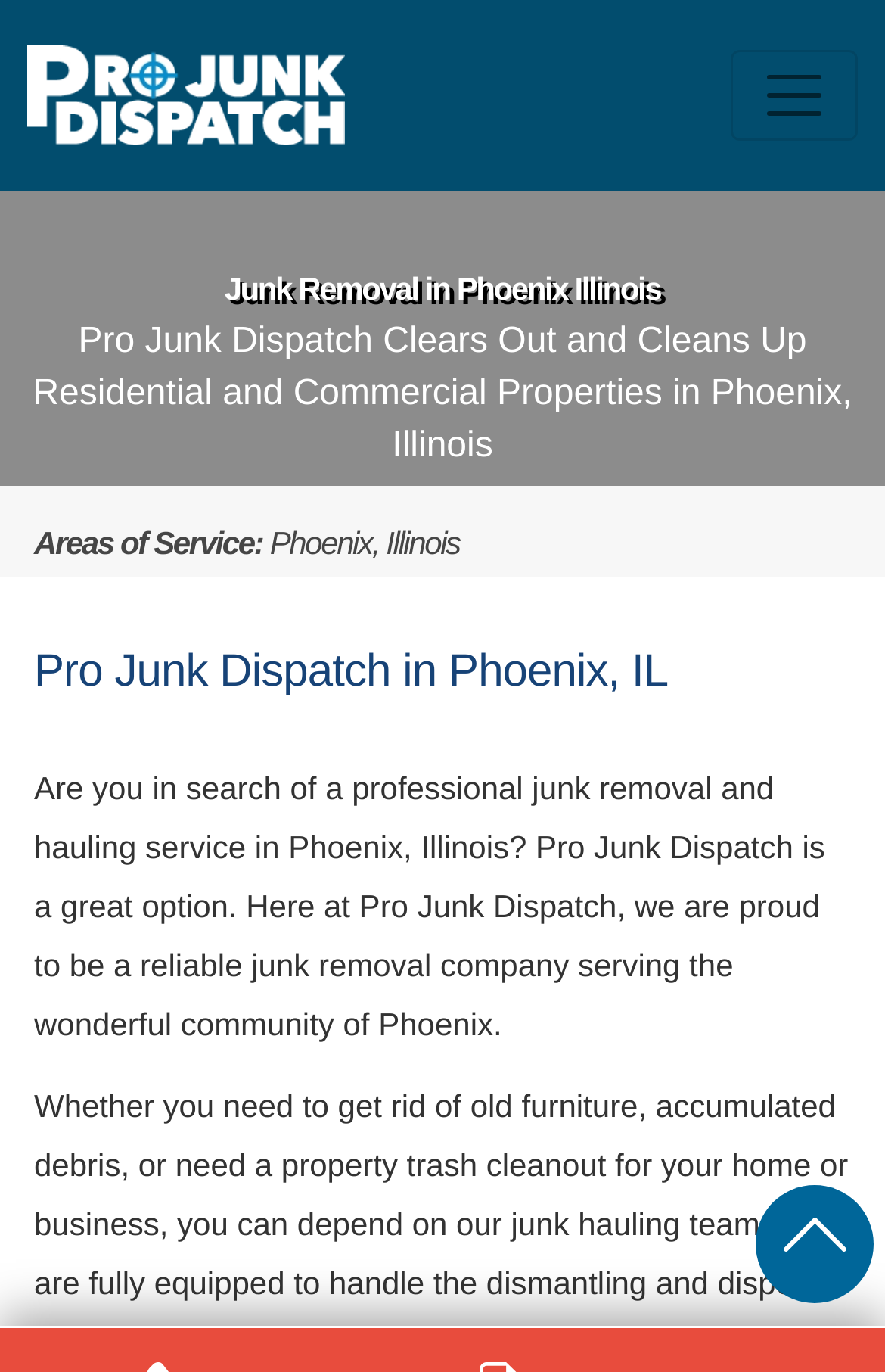What areas does the junk removal company serve?
Answer the question with as much detail as possible.

I found the answer by looking at the heading element with the text 'Areas of Service: Phoenix, Illinois' and the static text element with the text 'Pro Junk Dispatch in Phoenix, IL', which suggests that the junk removal company serves Phoenix, Illinois.